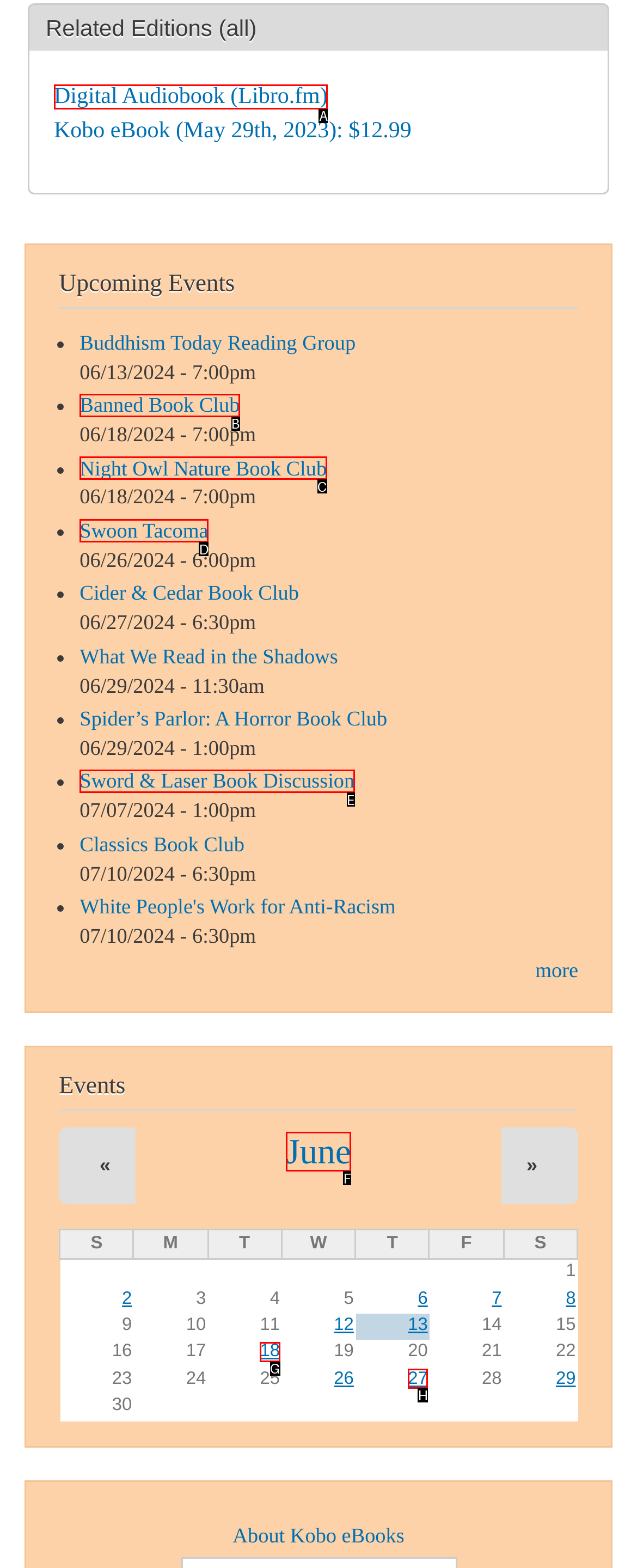Which lettered option should I select to achieve the task: Select June from the calendar according to the highlighted elements in the screenshot?

F